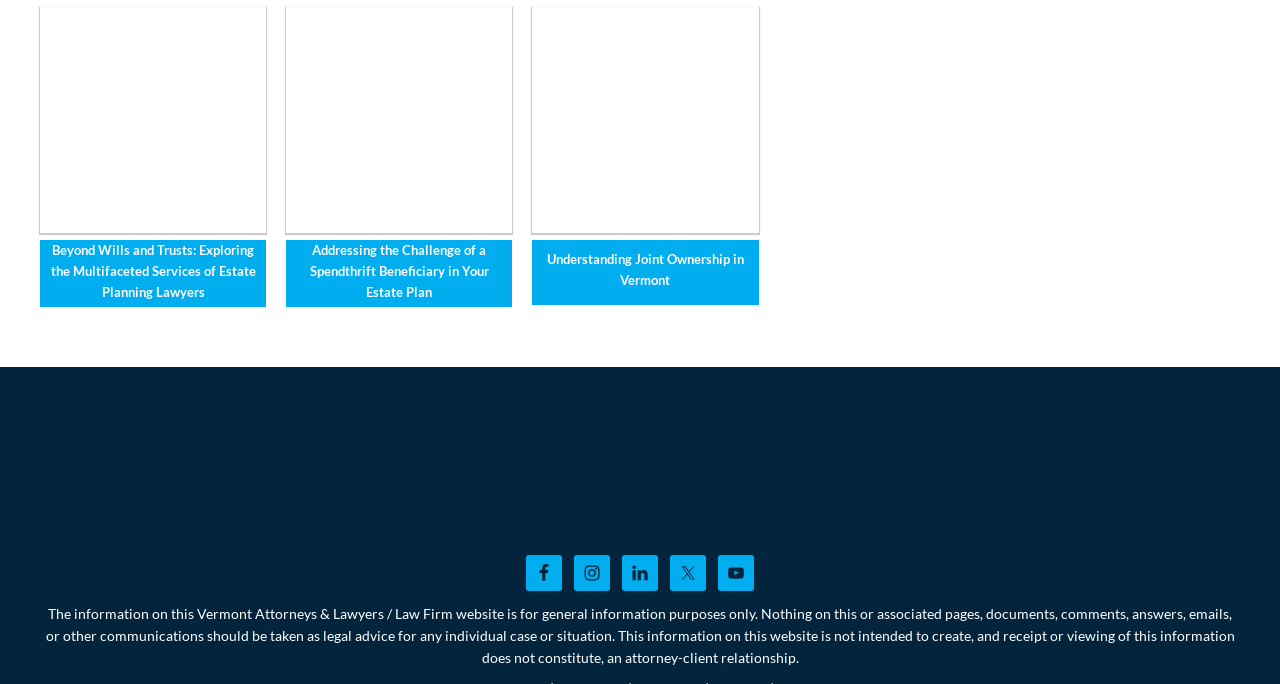What is the topic of the first link on the webpage?
Please analyze the image and answer the question with as much detail as possible.

I looked at the first link on the webpage, which has an image with the same text, and it says 'Services estate planning lawyers'.